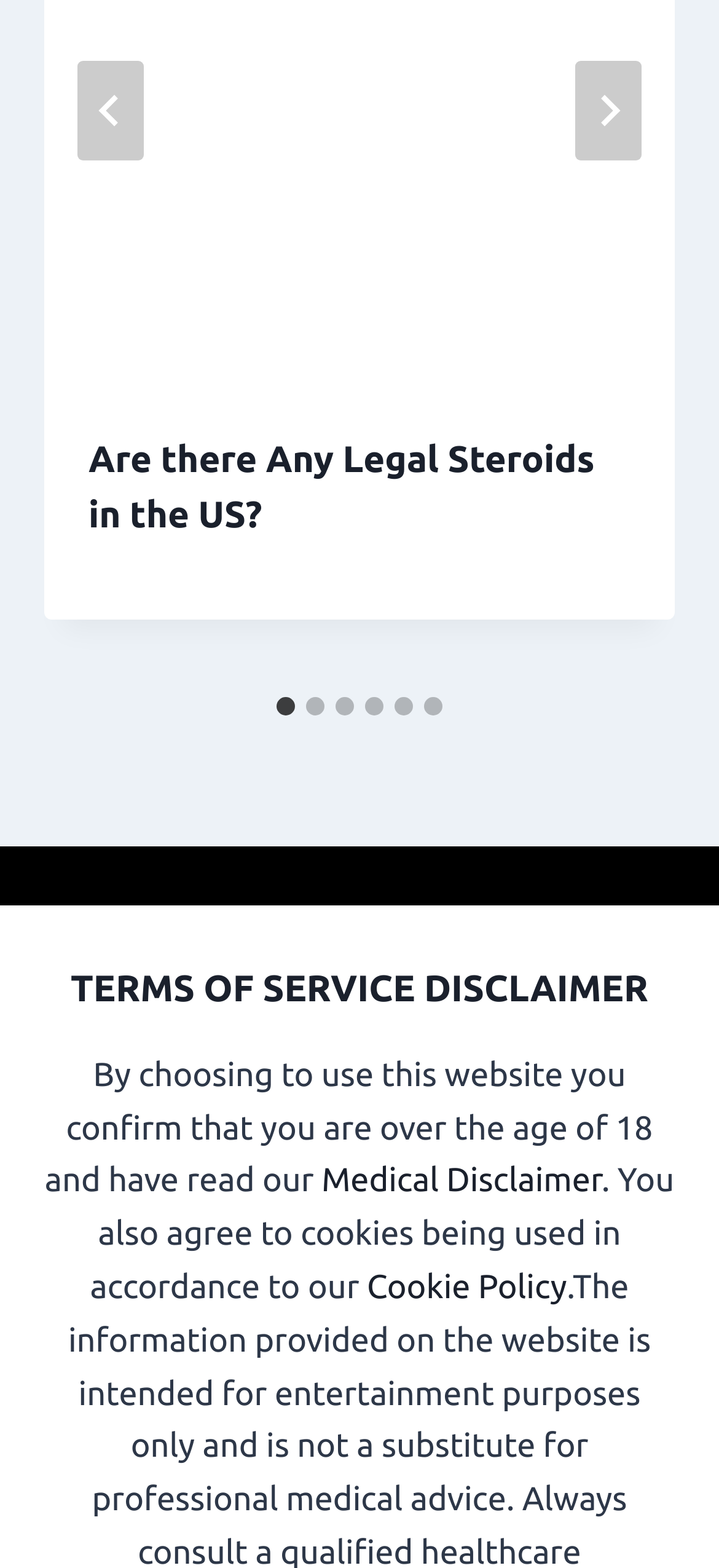Determine the bounding box coordinates for the clickable element required to fulfill the instruction: "Click on the link 'Euro'". Provide the coordinates as four float numbers between 0 and 1, i.e., [left, top, right, bottom].

None